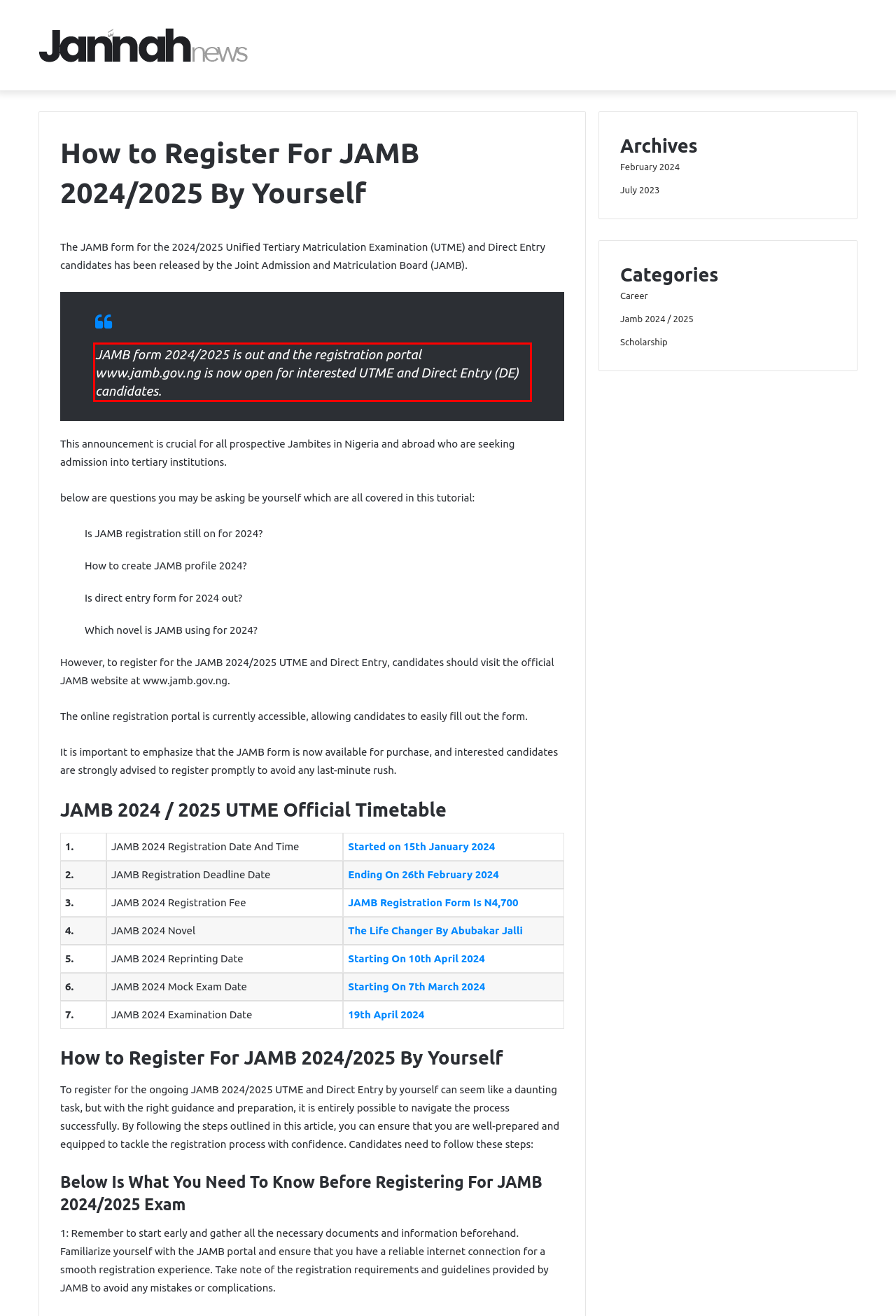Given the screenshot of a webpage, identify the red rectangle bounding box and recognize the text content inside it, generating the extracted text.

JAMB form 2024/2025 is out and the registration portal www.jamb.gov.ng is now open for interested UTME and Direct Entry (DE) candidates.